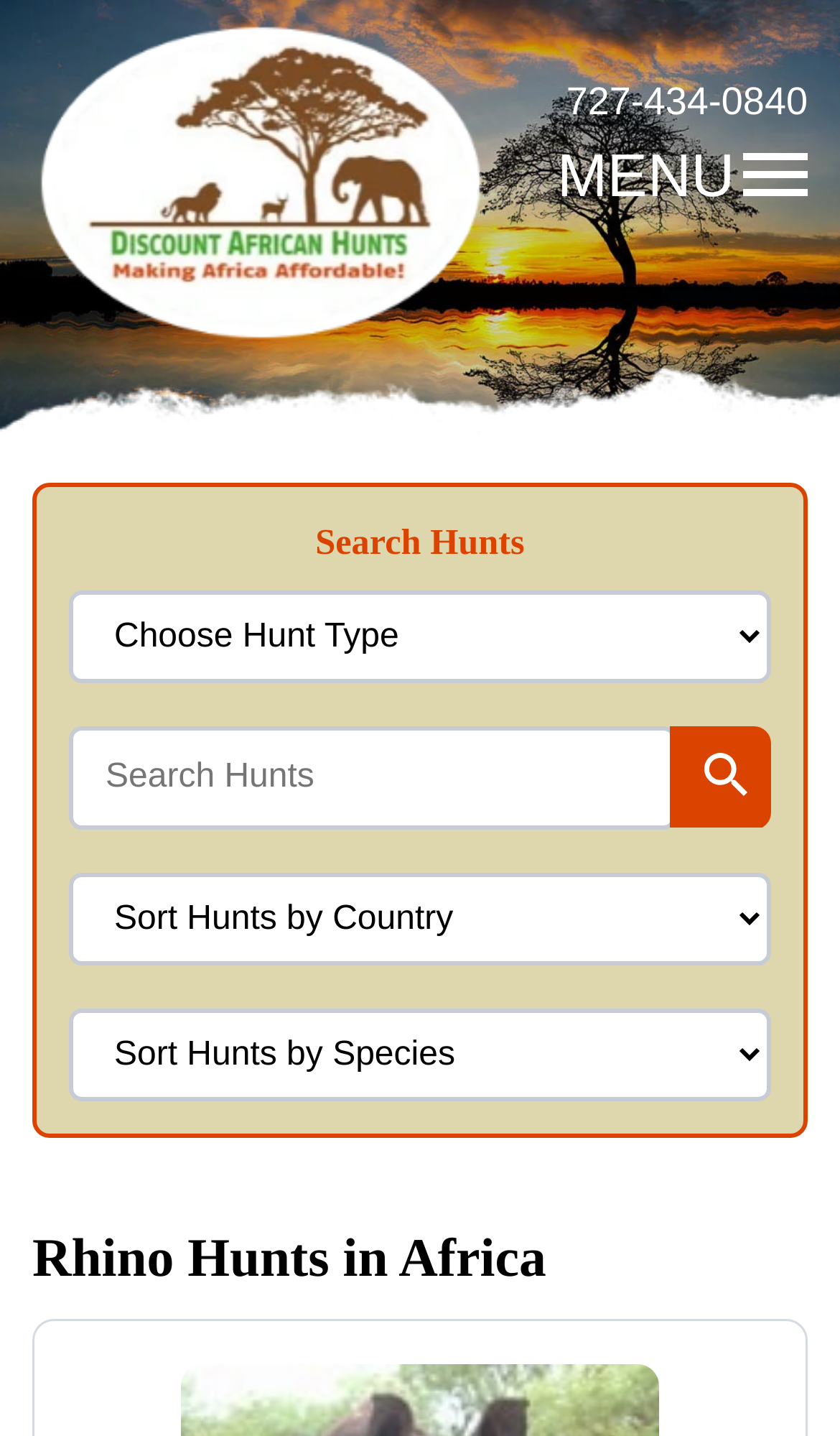Determine the bounding box coordinates of the section to be clicked to follow the instruction: "Click the home link". The coordinates should be given as four float numbers between 0 and 1, formatted as [left, top, right, bottom].

[0.038, 0.221, 0.582, 0.245]